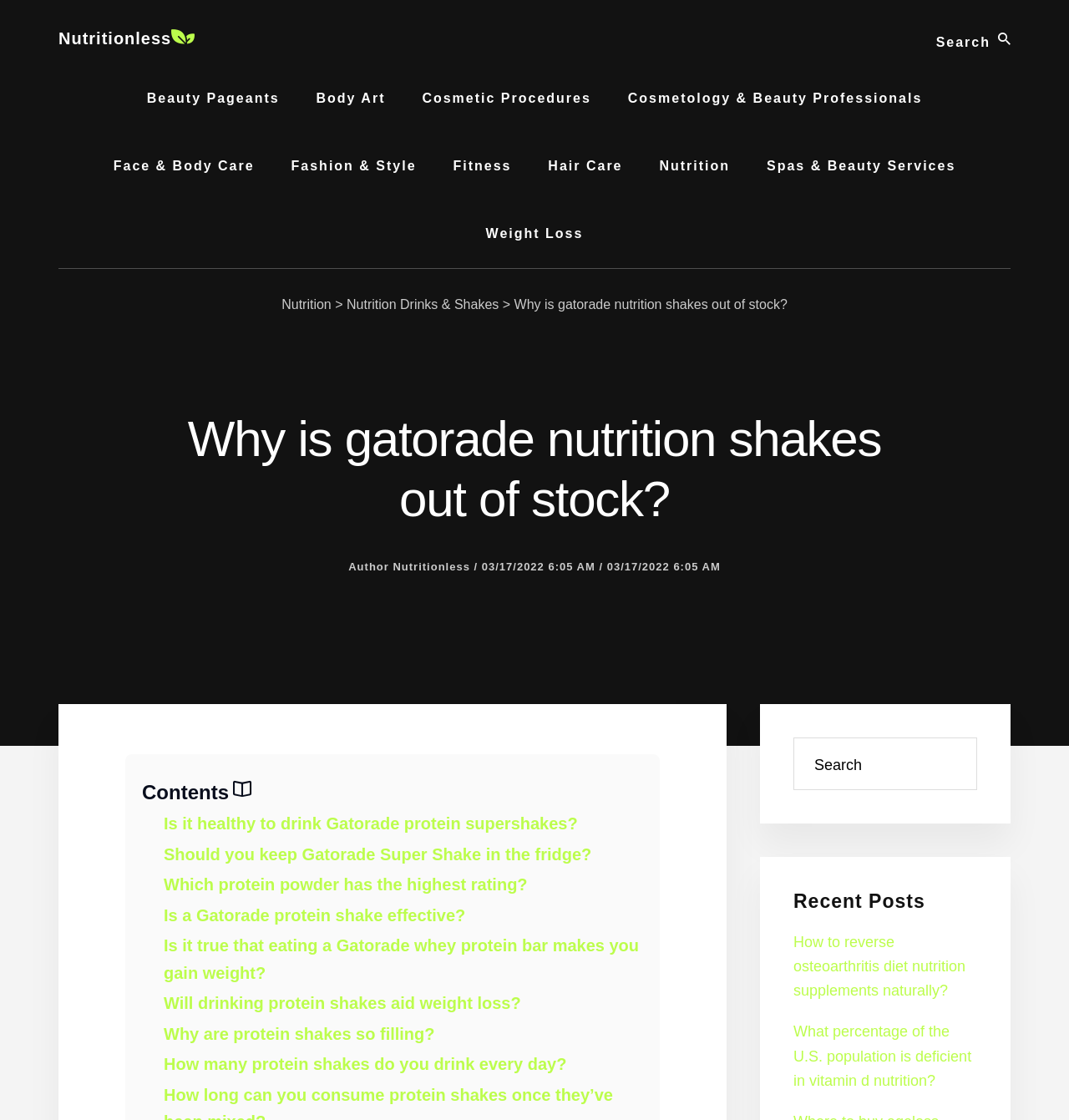Please specify the bounding box coordinates of the clickable region to carry out the following instruction: "Click on 'car hire'". The coordinates should be four float numbers between 0 and 1, in the format [left, top, right, bottom].

None